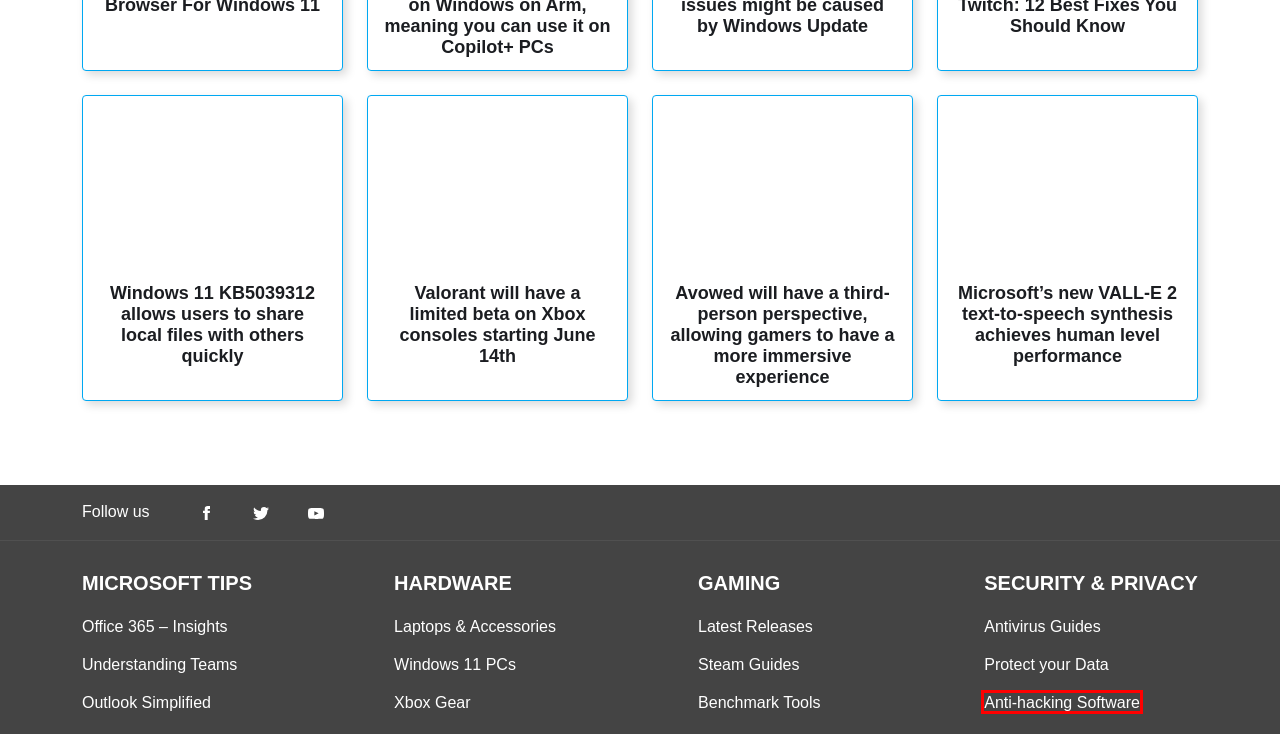You are presented with a screenshot of a webpage that includes a red bounding box around an element. Determine which webpage description best matches the page that results from clicking the element within the red bounding box. Here are the candidates:
A. Laptops •
B. The latest KB5039312 brings one of the most useful features ever to Windows 11
C. Best Windows 11-Ready Laptops [2024 List]
D. ?️ Game Benchmark Software: 5 Best Tools to Use in 2024
E. PC •
F. Outlook •
G. Encryption & Data Protection •
H. Anti-Hacking Software: 11 Best to Use [2024 Reviewed]

H